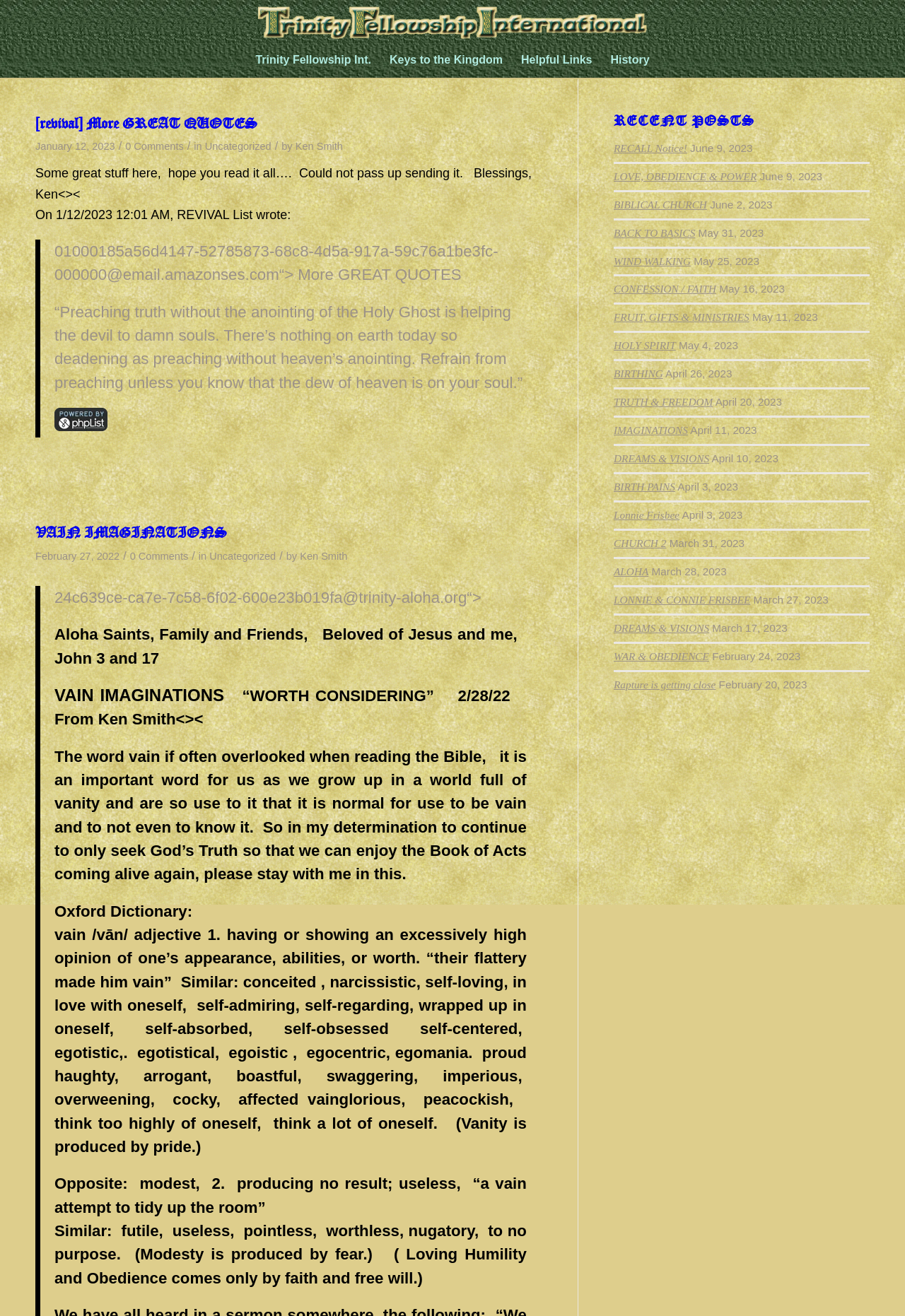Determine the bounding box coordinates for the clickable element to execute this instruction: "Click on the 'VAIN IMAGINATIONS' link". Provide the coordinates as four float numbers between 0 and 1, i.e., [left, top, right, bottom].

[0.039, 0.4, 0.251, 0.411]